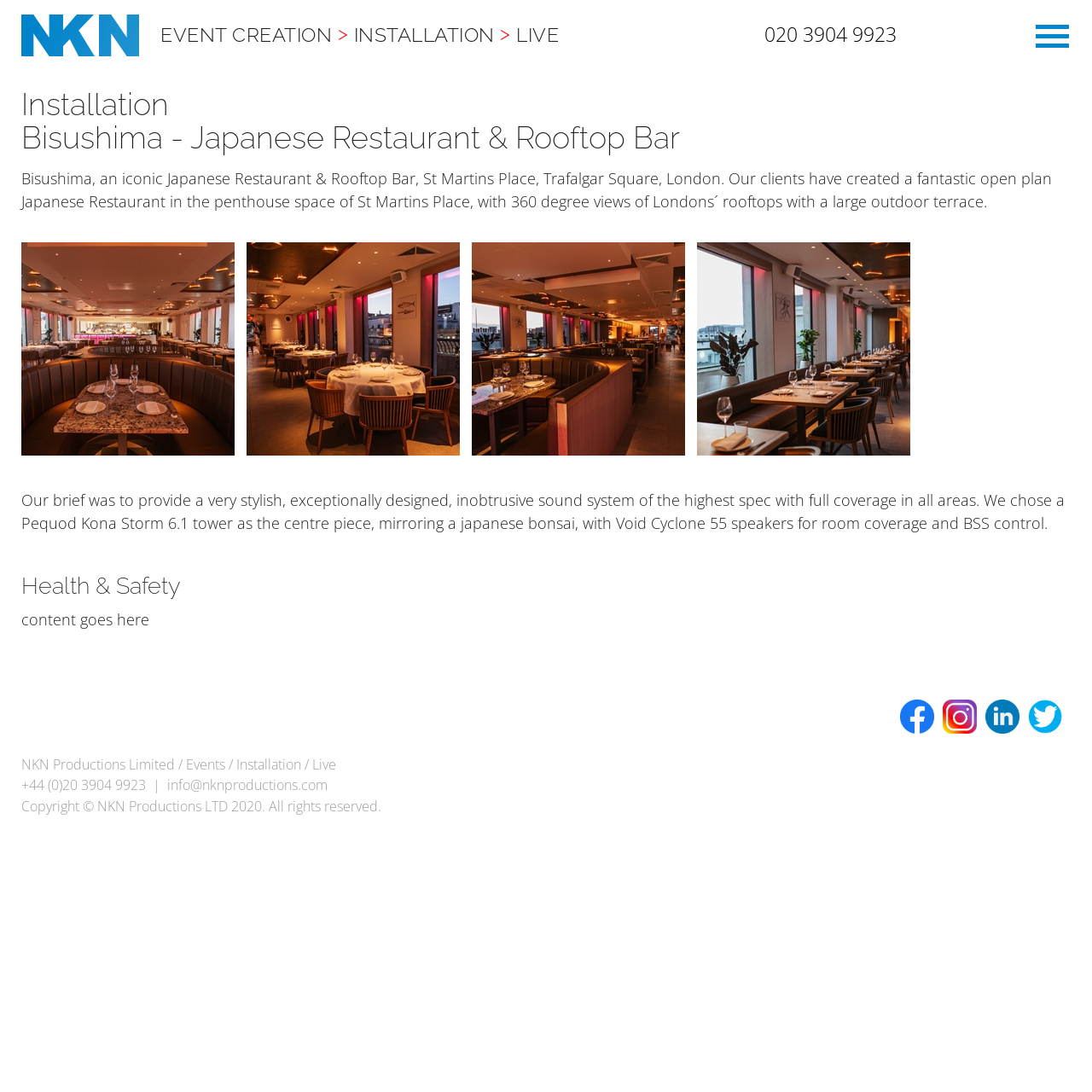Produce a meticulous description of the webpage.

This webpage is about Bisushima, a Japanese restaurant and rooftop bar, and its connection to NKN Productions. At the top left, there is a link to the NKN Productions home page, accompanied by a small image. 

Below the top section, there are four tabs: EVENT CREATION, INSTALLATION, and LIVE, with a greater-than symbol (>) separating the first two tabs. 

On the right side, there are two links: a phone number, 020 3904 9923, and "Go to menu". 

The main content of the webpage is an article that takes up most of the page. It starts with a heading that mentions the installation of Bisushima, followed by a paragraph describing the restaurant and its location in London. 

The article continues with another paragraph detailing the sound system designed by NKN Productions for the restaurant. 

Below this, there is a heading for "Health & Safety", but the content is not provided. 

At the bottom of the page, there are some links and contact information for NKN Productions, including their Twitter page, phone number, email, and copyright information.